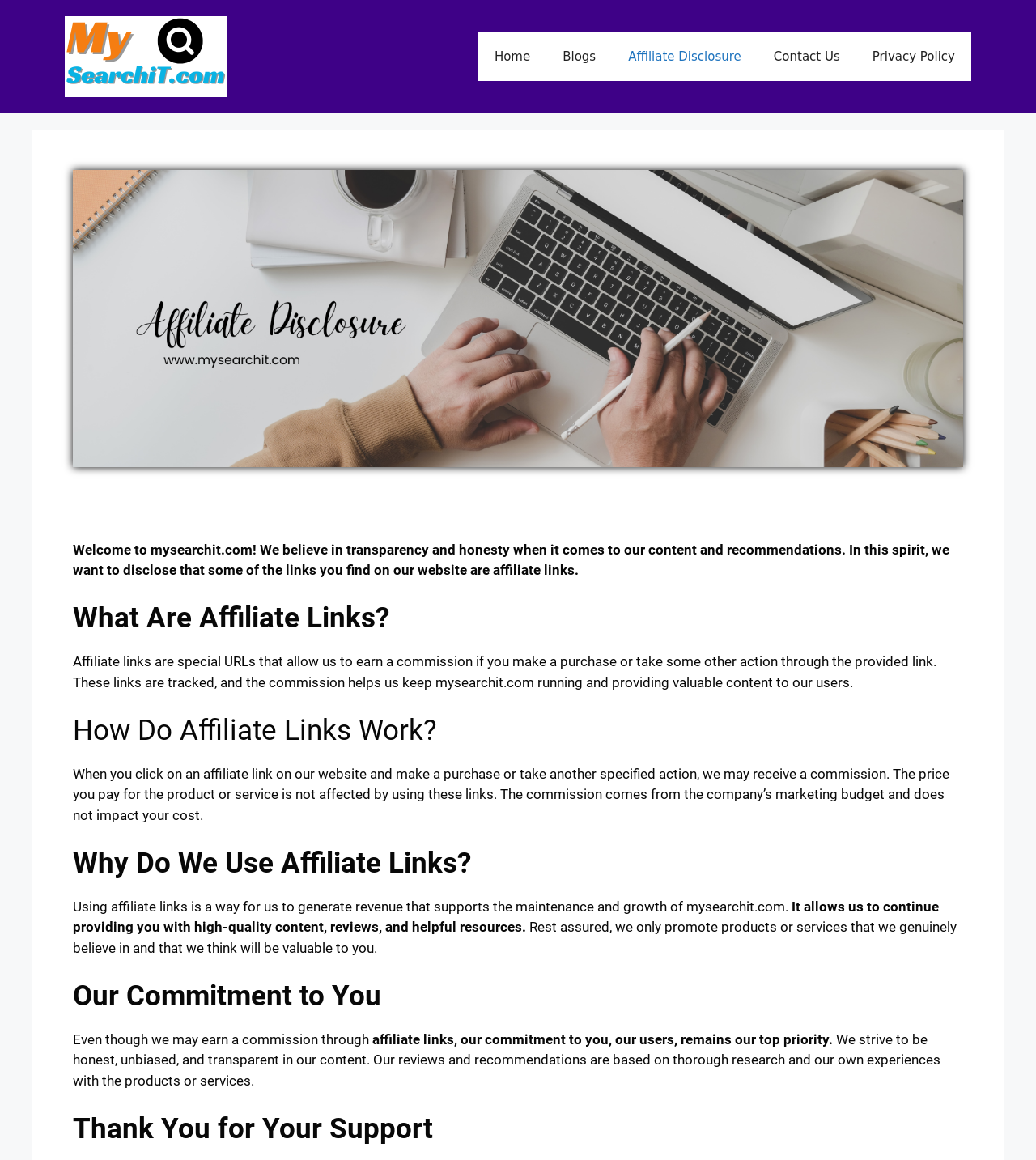Provide the bounding box coordinates for the UI element that is described as: "Privacy Policy".

[0.826, 0.028, 0.938, 0.07]